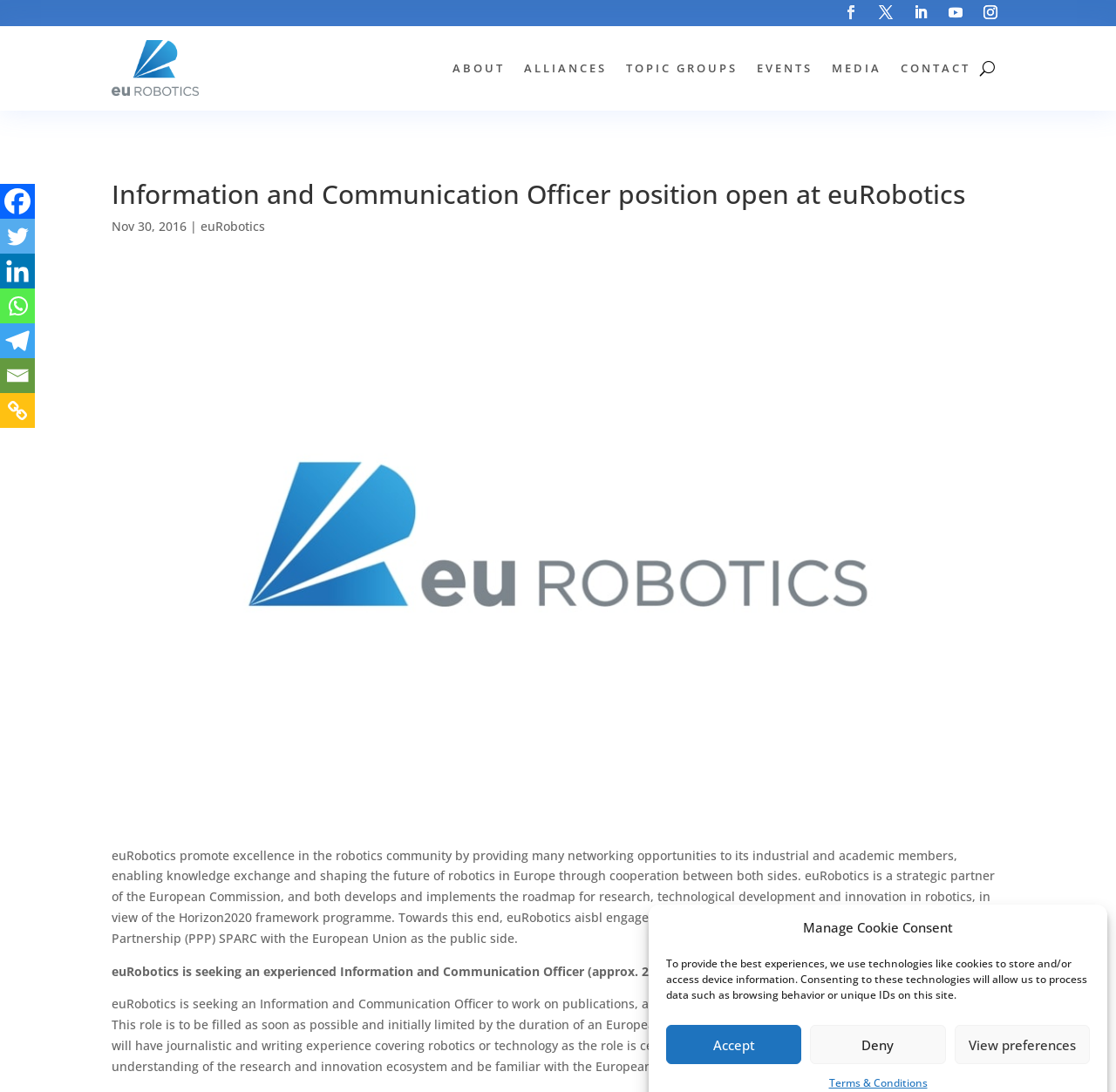Please pinpoint the bounding box coordinates for the region I should click to adhere to this instruction: "read about Music".

None